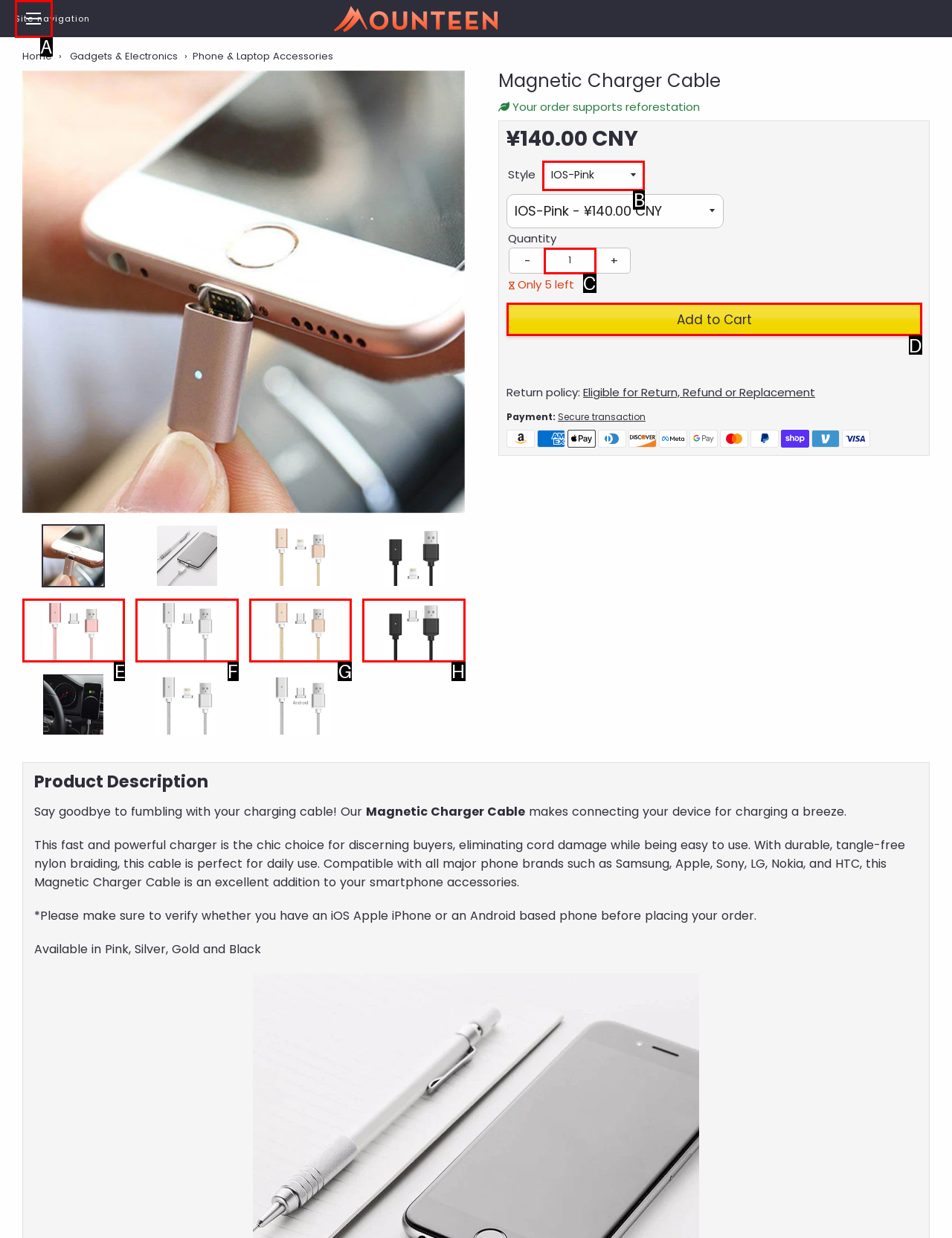Which UI element's letter should be clicked to achieve the task: Select a style from the dropdown menu
Provide the letter of the correct choice directly.

B